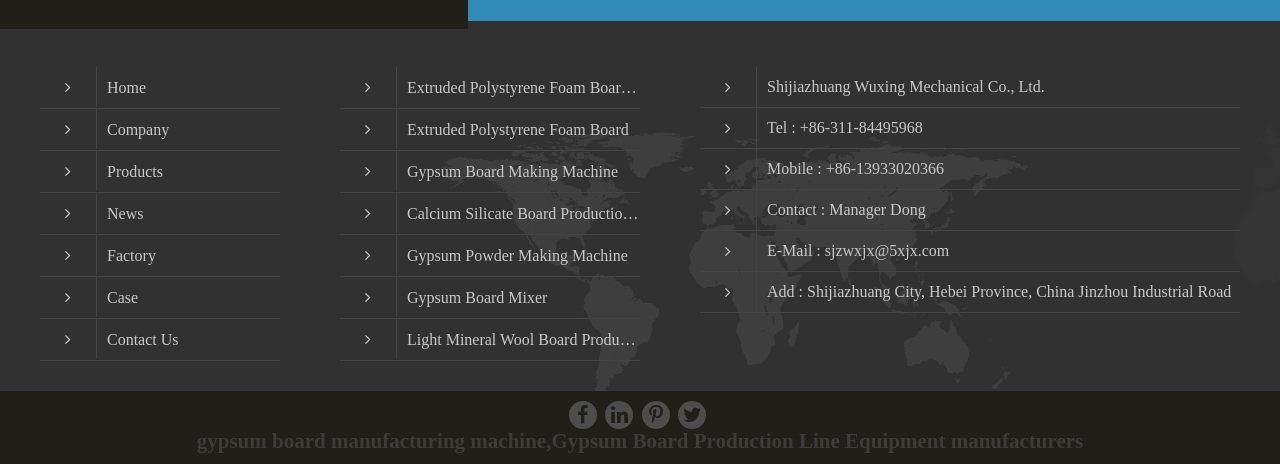Respond to the following query with just one word or a short phrase: 
What is the phone number?

+86-311-84495968